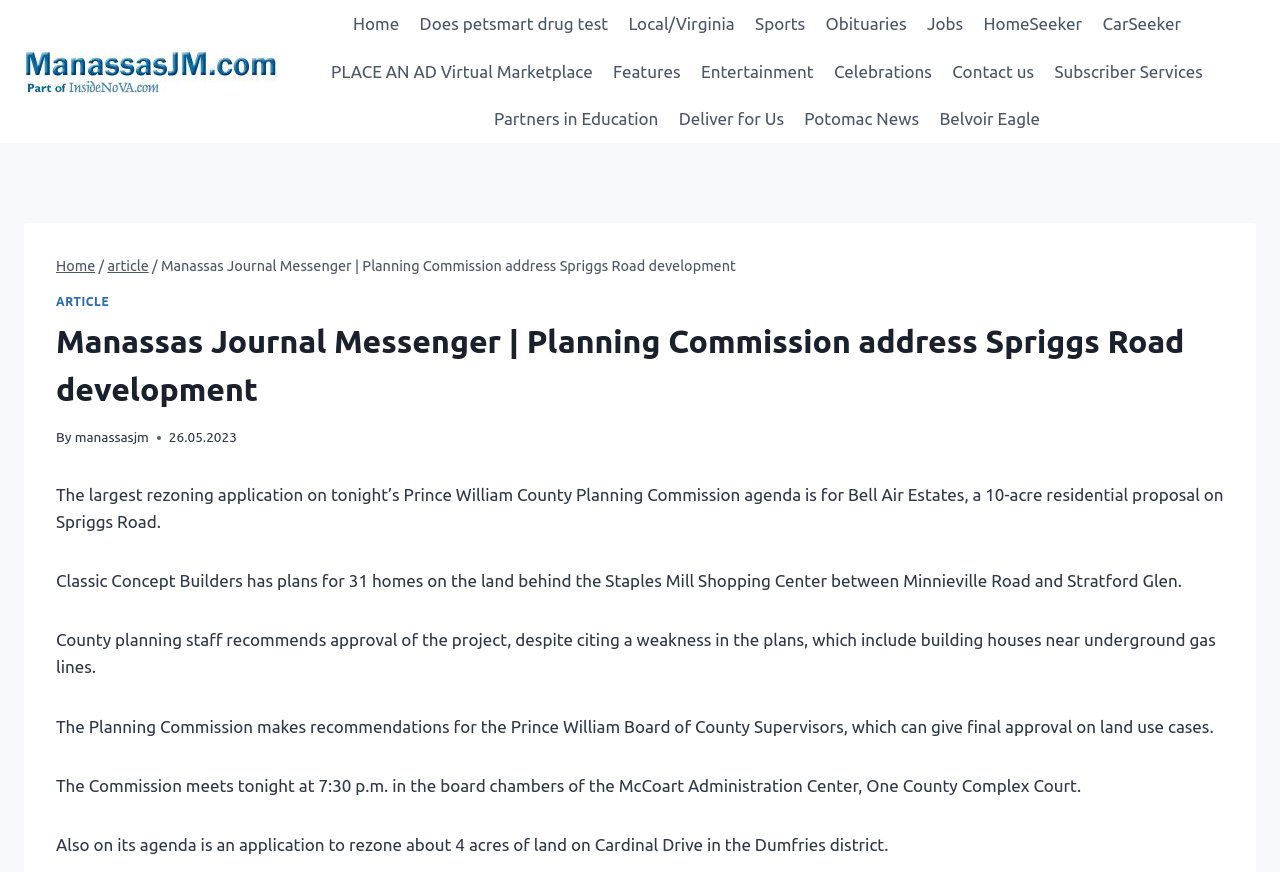By analyzing the image, answer the following question with a detailed response: What is the name of the planning commission?

I found the answer by reading the article content, specifically the sentence 'The largest rezoning application on tonight’s Prince William County Planning Commission agenda is for Bell Air Estates...' which mentions the name of the planning commission.